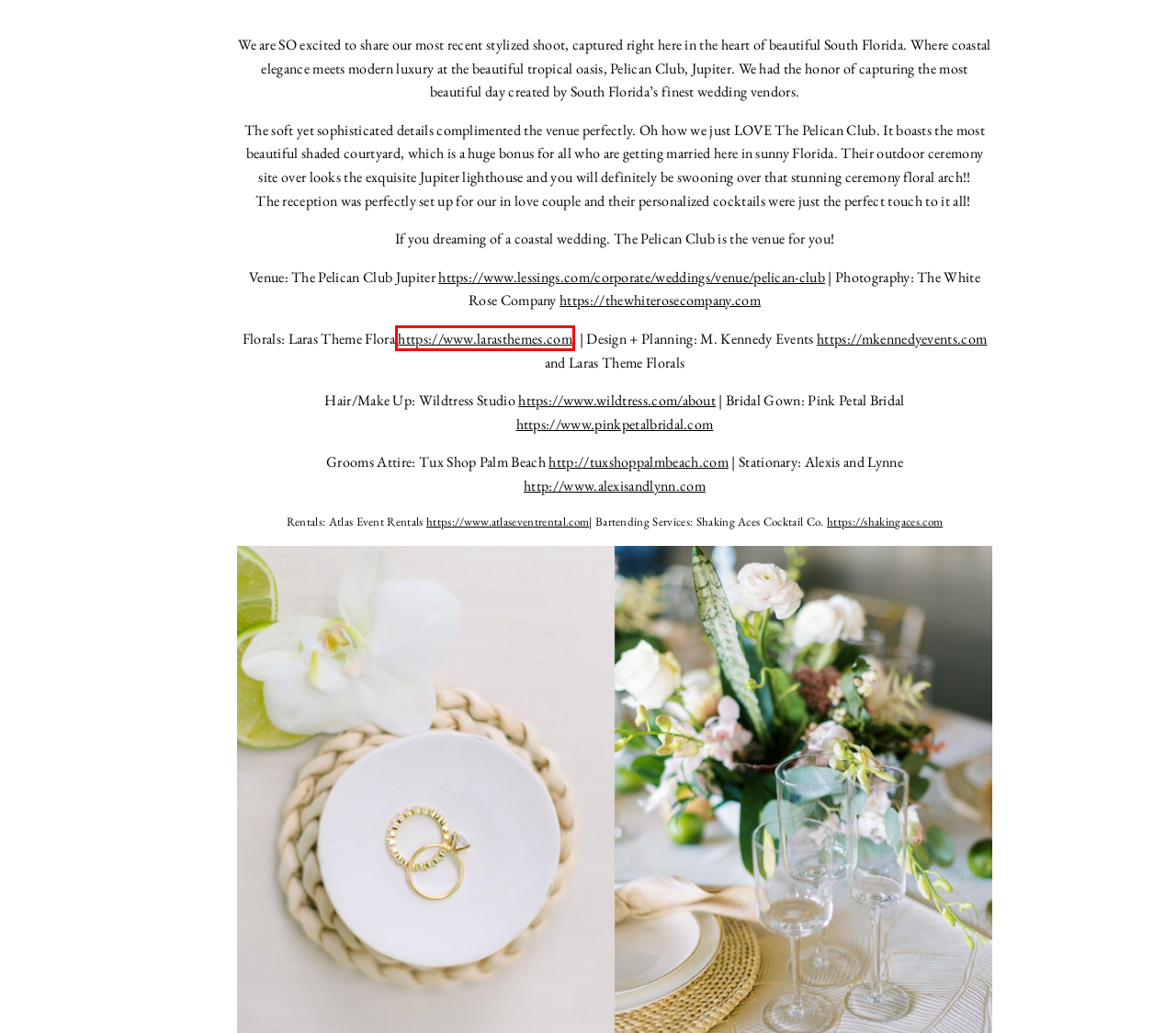Consider the screenshot of a webpage with a red bounding box and select the webpage description that best describes the new page that appears after clicking the element inside the red box. Here are the candidates:
A. Florida Wedding Photographer | The White Rose Company
B. Wedding Archives - thewhiterosecompany.com
C. Luxury Bridal Boutique in Jupiter Florida — Pink Petal Bridal
D. About — Wild Tress Studio
E. LARA'S THEME
F. Fine Art  Wedding Photographer | The White Rose Company
G. Alexis & Lynn
H. Event Rentals | Largest Rental Selection in Miami & South Florida

E